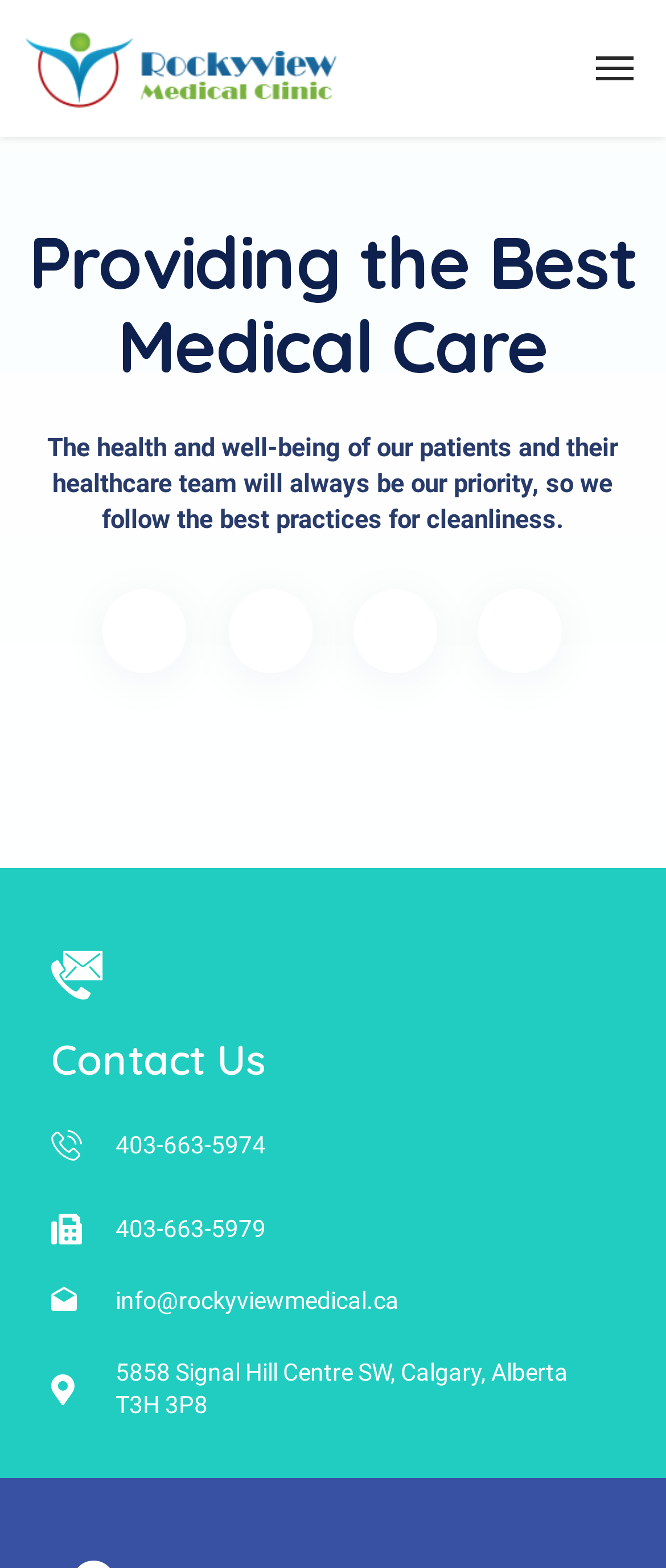What is the email address for Rockyview Medical?
Using the information from the image, provide a comprehensive answer to the question.

I found the contact information section on the webpage, which includes the email address for Rockyview Medical, which is info@rockyviewmedical.ca.